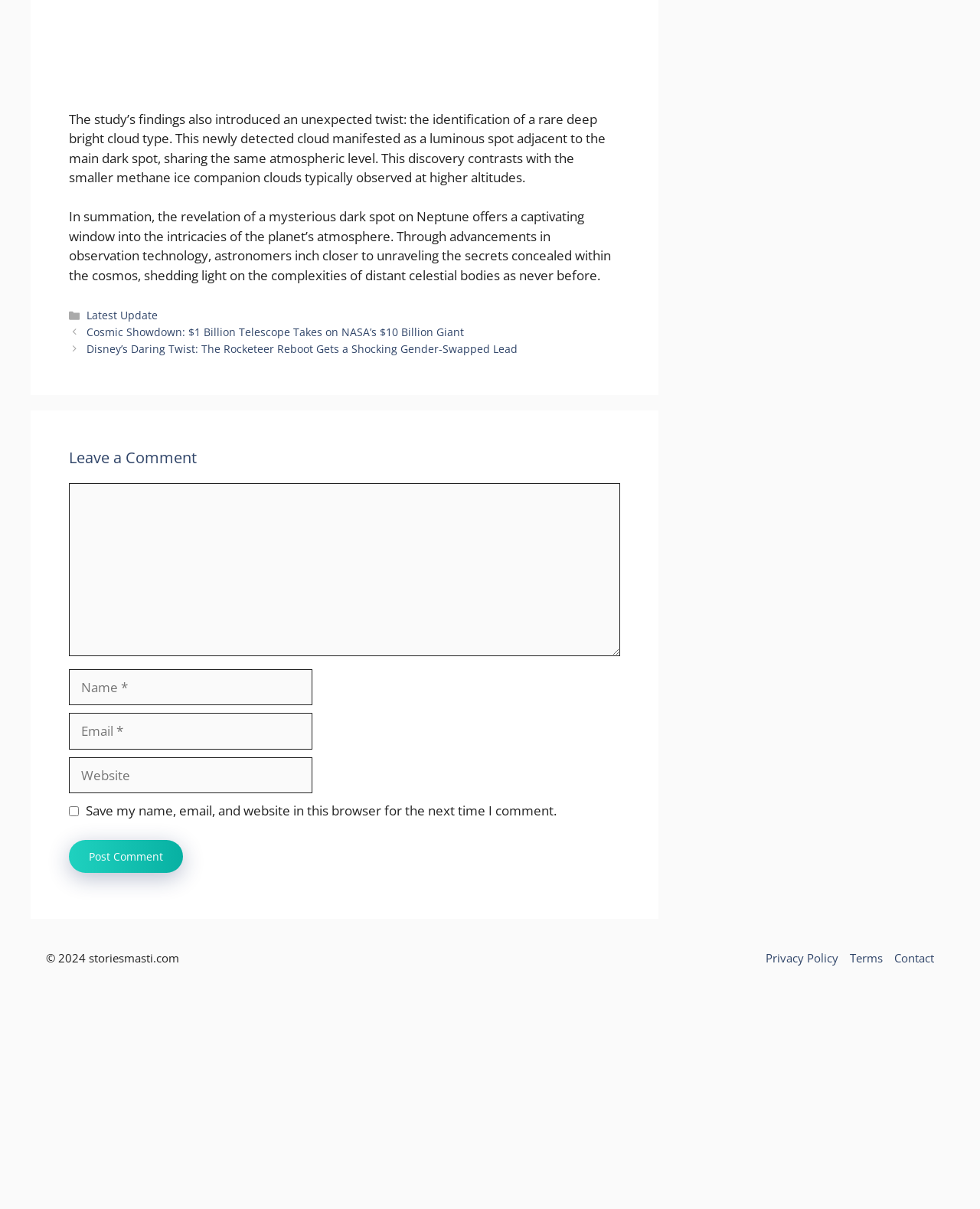Please identify the coordinates of the bounding box for the clickable region that will accomplish this instruction: "Click on the 'Privacy Policy' link".

[0.781, 0.785, 0.855, 0.8]